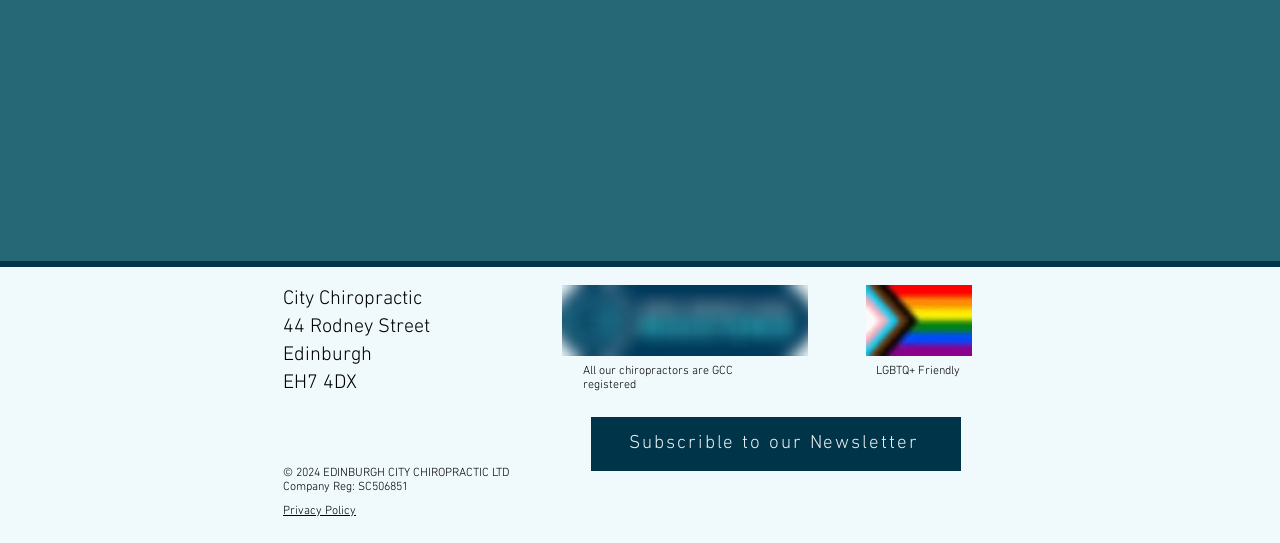Determine the bounding box for the HTML element described here: "City Chiropractic". The coordinates should be given as [left, top, right, bottom] with each number being a float between 0 and 1.

[0.221, 0.528, 0.33, 0.573]